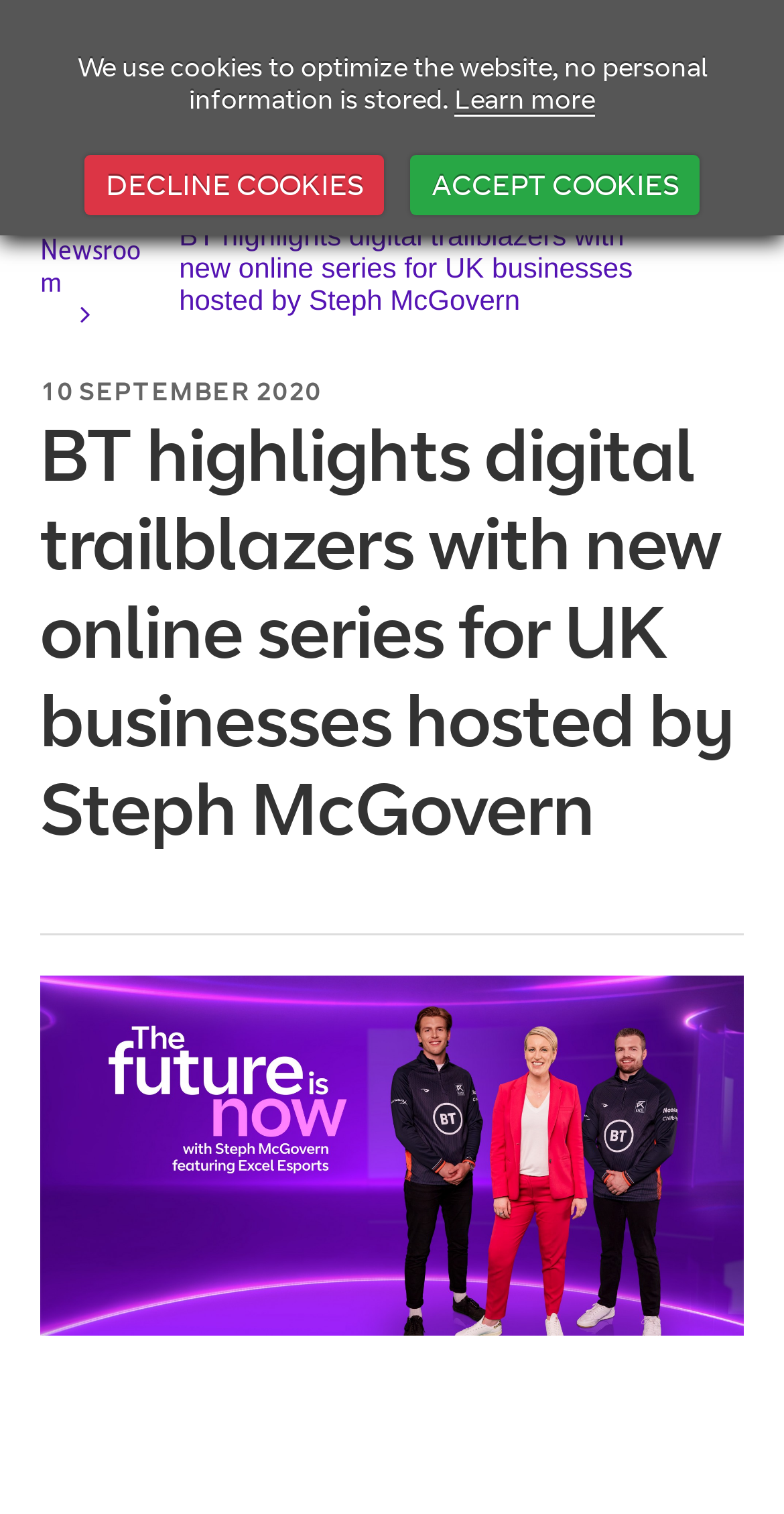Who is the host of the online series?
Please analyze the image and answer the question with as much detail as possible.

The host of the online series is Steph McGovern, a journalist and television presenter, as mentioned in the webpage content.